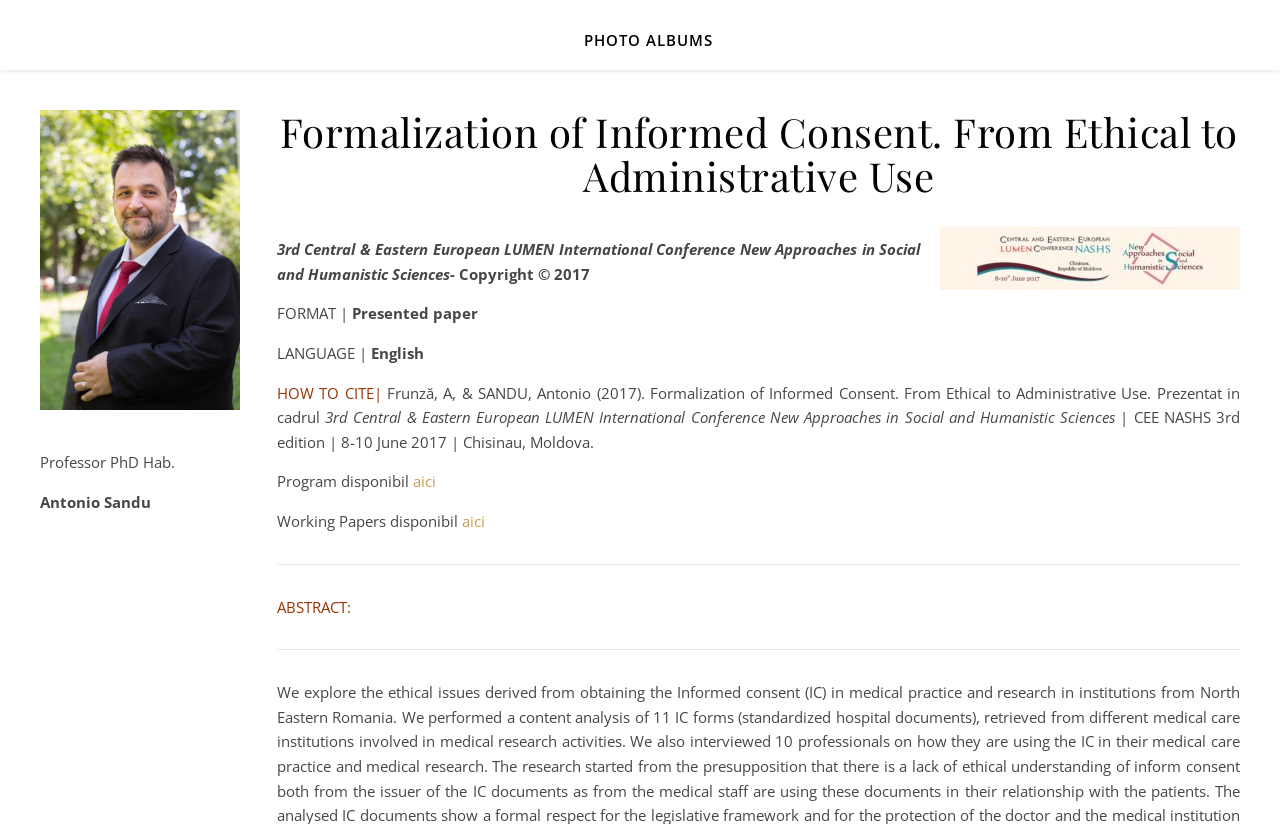Find the bounding box coordinates corresponding to the UI element with the description: "Photo albums". The coordinates should be formatted as [left, top, right, bottom], with values as floats between 0 and 1.

[0.443, 0.012, 0.557, 0.085]